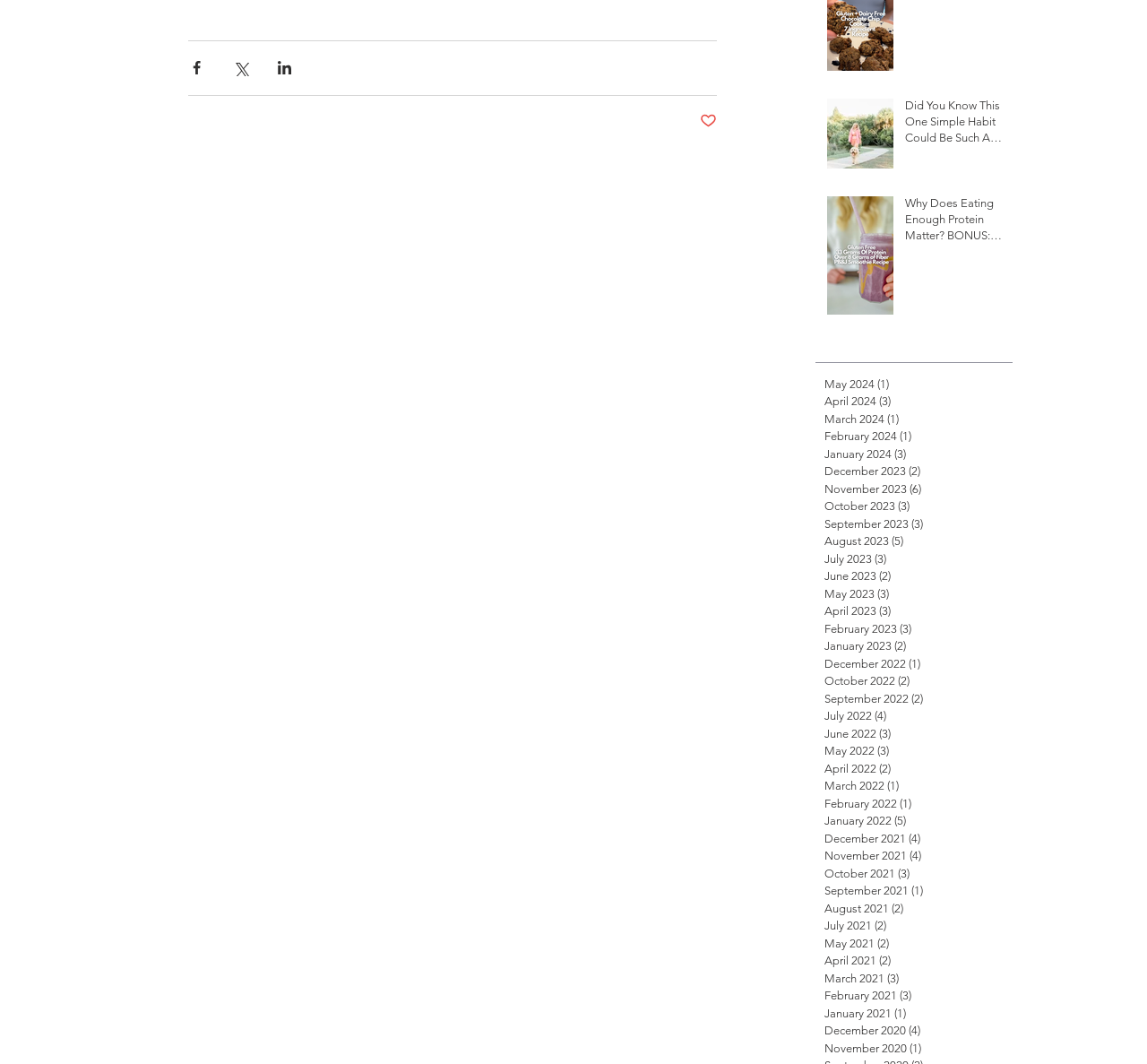What is the purpose of the buttons at the top?
Give a single word or phrase answer based on the content of the image.

Share via social media